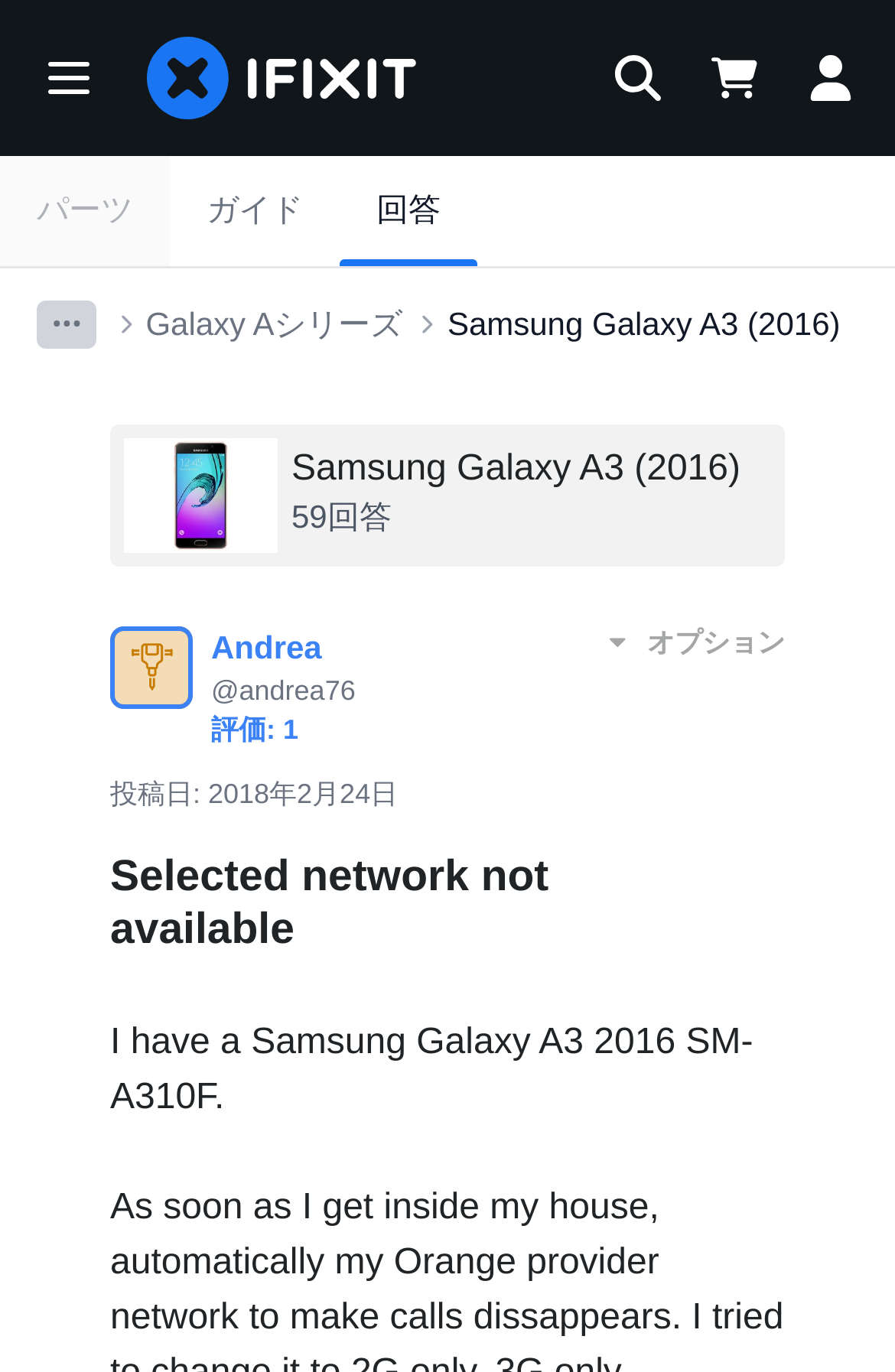Extract the primary header of the webpage and generate its text.

Selected network not available